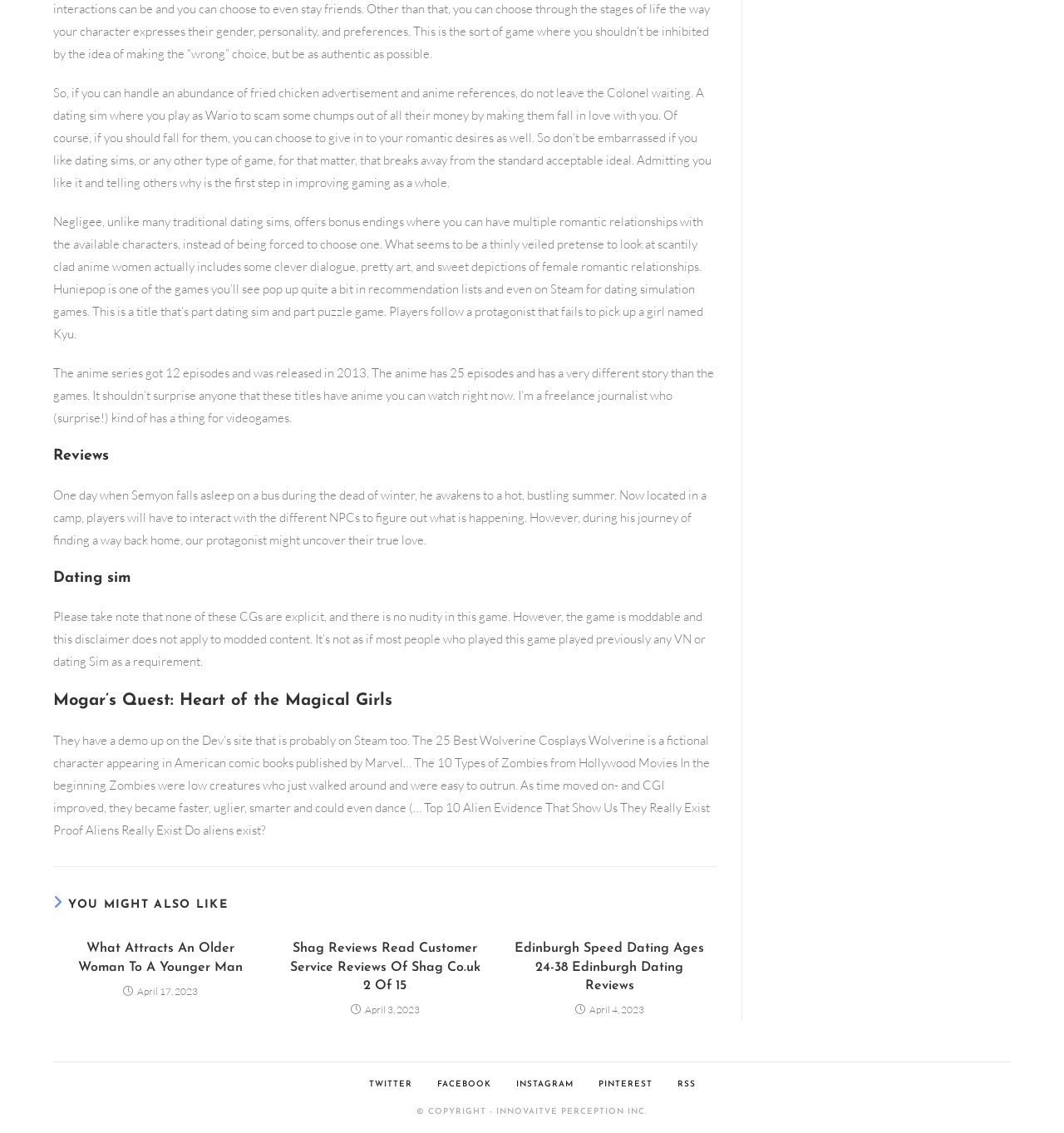Provide the bounding box coordinates of the HTML element this sentence describes: "Instagram". The bounding box coordinates consist of four float numbers between 0 and 1, i.e., [left, top, right, bottom].

[0.473, 0.953, 0.55, 0.961]